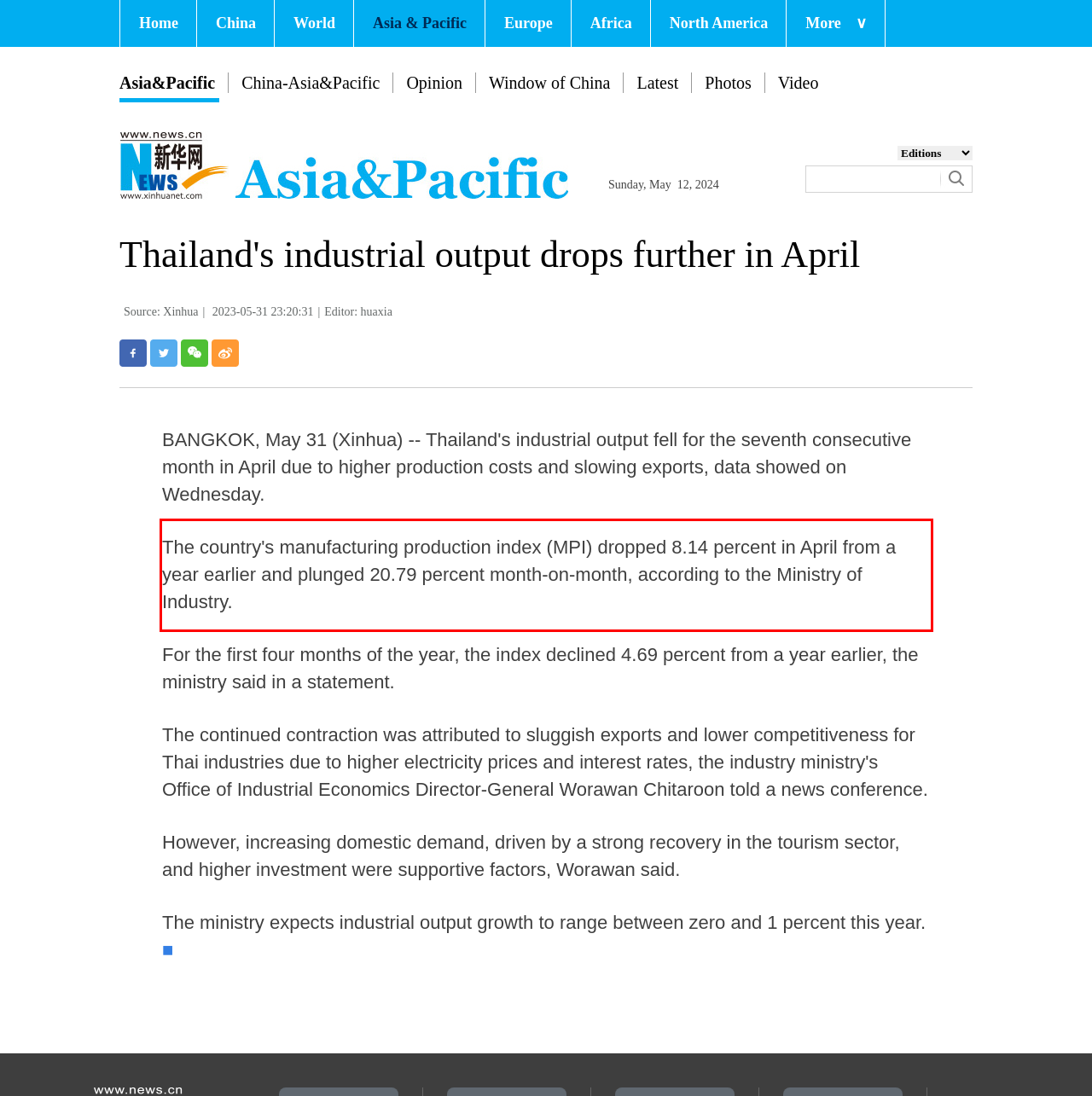You have a screenshot of a webpage with a red bounding box. Use OCR to generate the text contained within this red rectangle.

The country's manufacturing production index (MPI) dropped 8.14 percent in April from a year earlier and plunged 20.79 percent month-on-month, according to the Ministry of Industry.